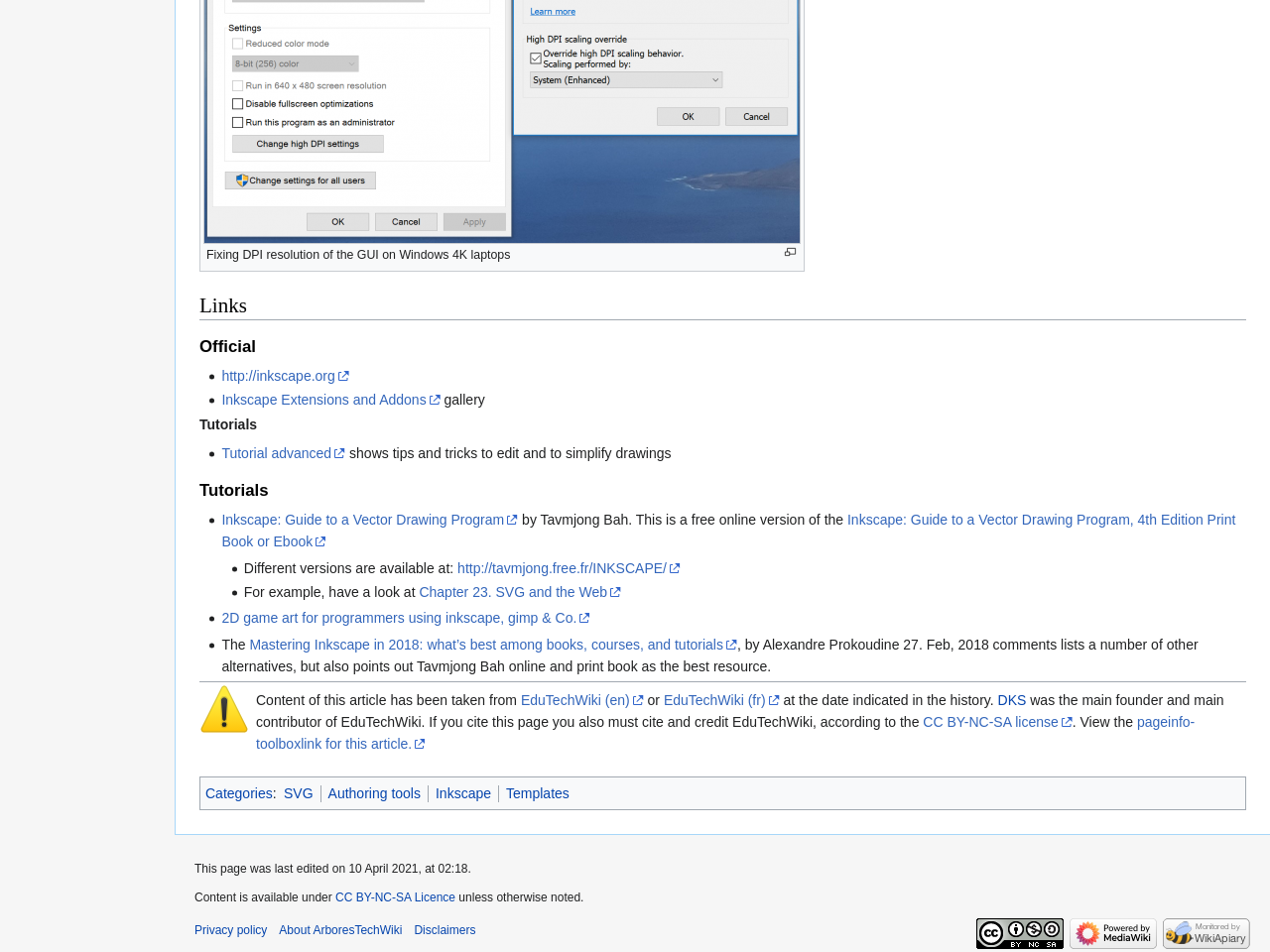Given the element description, predict the bounding box coordinates in the format (top-left x, top-left y, bottom-right x, bottom-right y). Make sure all values are between 0 and 1. Here is the element description: infrared high speed hair dryer

None